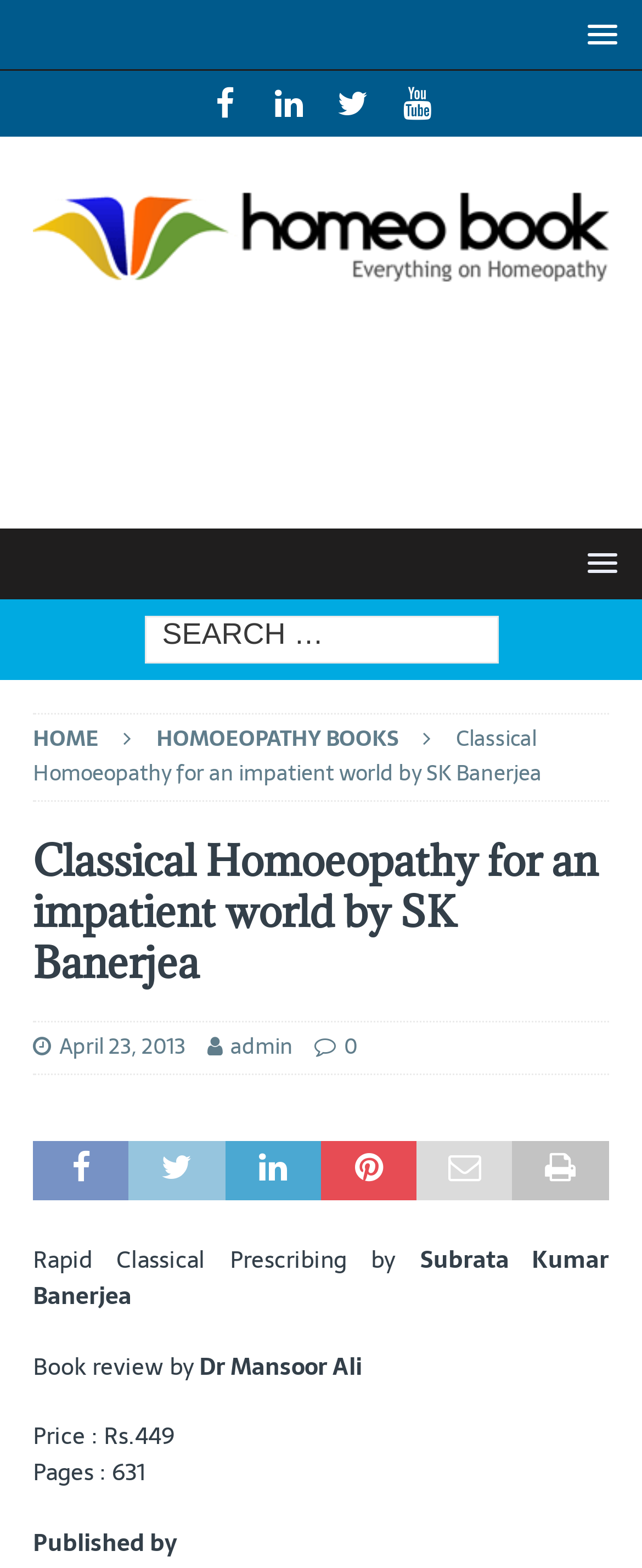Please locate the bounding box coordinates of the element's region that needs to be clicked to follow the instruction: "View book details". The bounding box coordinates should be provided as four float numbers between 0 and 1, i.e., [left, top, right, bottom].

[0.051, 0.532, 0.949, 0.686]